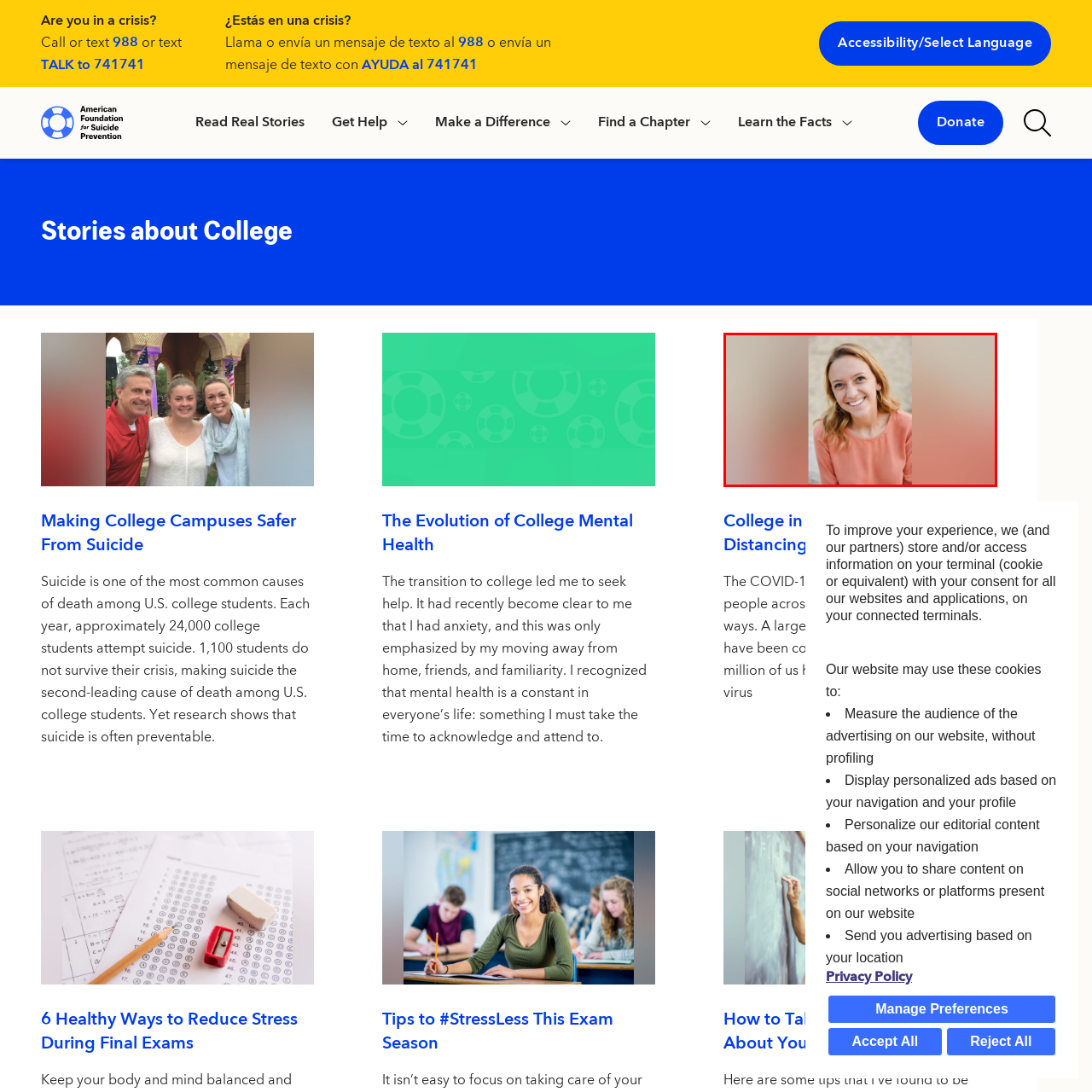Thoroughly describe the scene captured inside the red-bordered section of the image.

The image features a young woman with long, wavy brown hair, smiling warmly at the camera. She is wearing a soft peach sweater that enhances her cheerful demeanor. The background is blurred, suggesting an outdoor setting, which contributes to a relaxed and inviting atmosphere. The photograph captures a moment of genuine happiness and openness, likely showcasing her personality in a positive light. This image accompanies an article about mental health awareness and the challenges faced by college students during the COVID-19 pandemic, emphasizing the importance of support and community in difficult times.